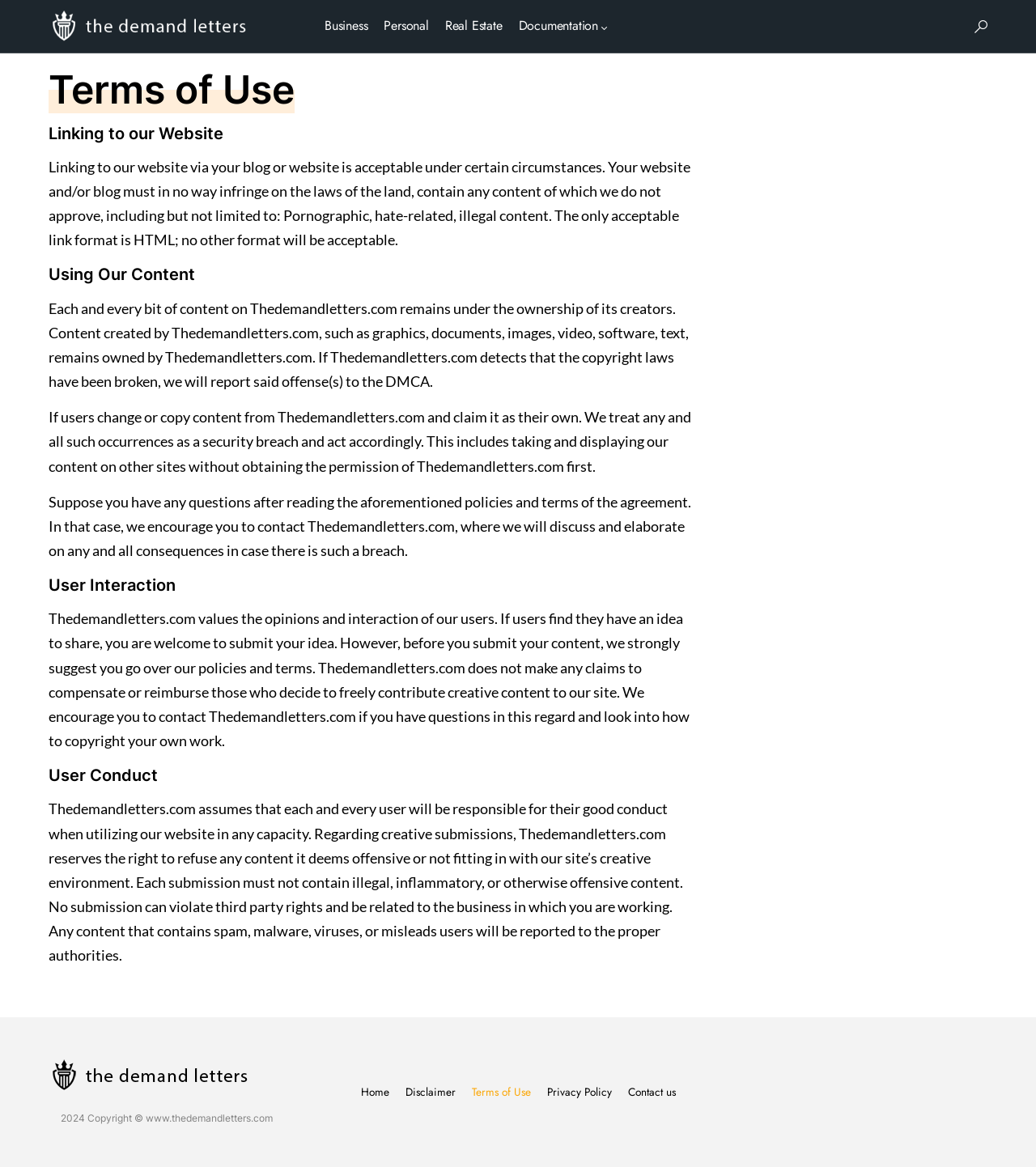Please find and report the bounding box coordinates of the element to click in order to perform the following action: "Click on the 'Contact us' link". The coordinates should be expressed as four float numbers between 0 and 1, in the format [left, top, right, bottom].

[0.606, 0.928, 0.652, 0.944]